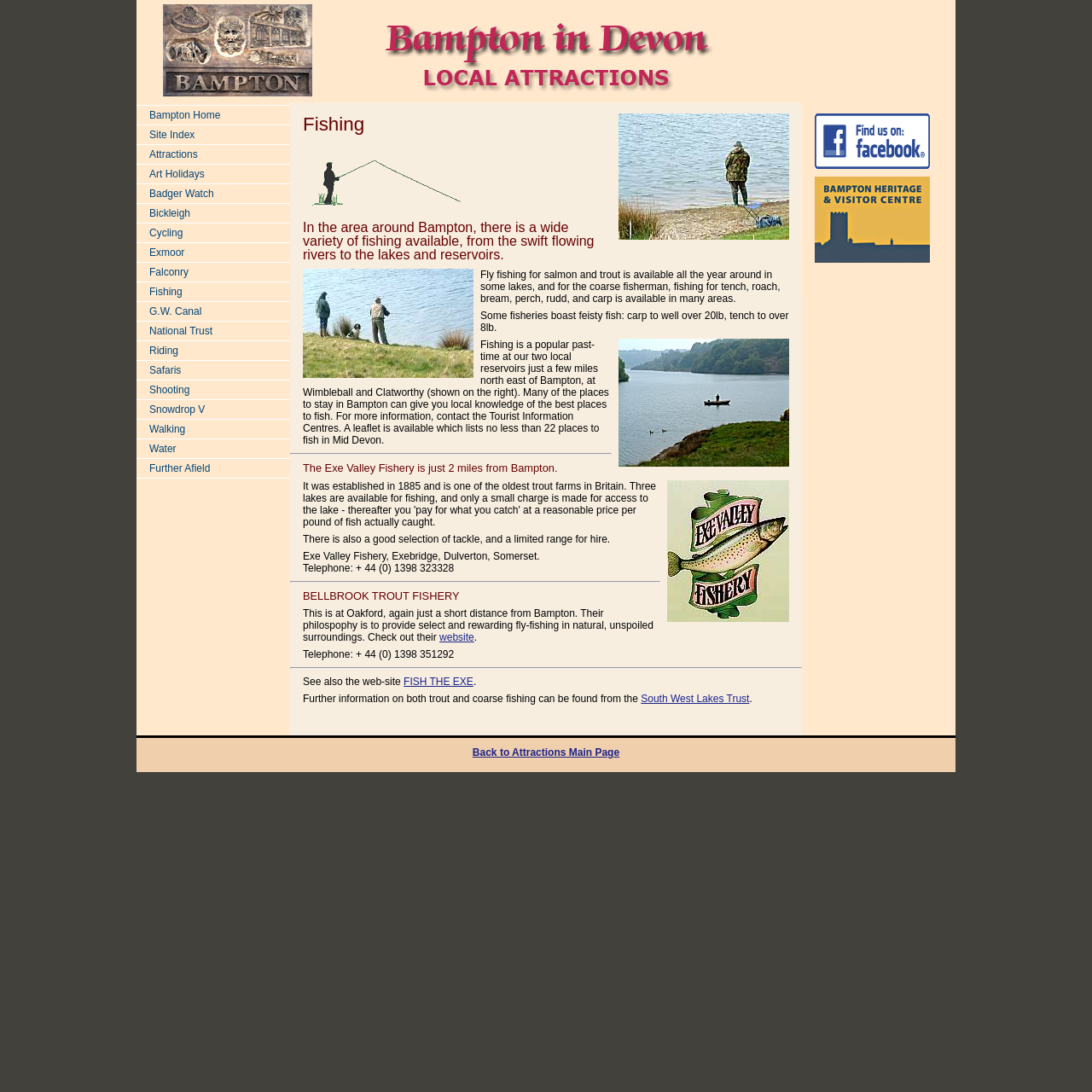What is the phone number of Bellbrook Trout Fishery?
Use the screenshot to answer the question with a single word or phrase.

+ 44 (0) 1398 351292